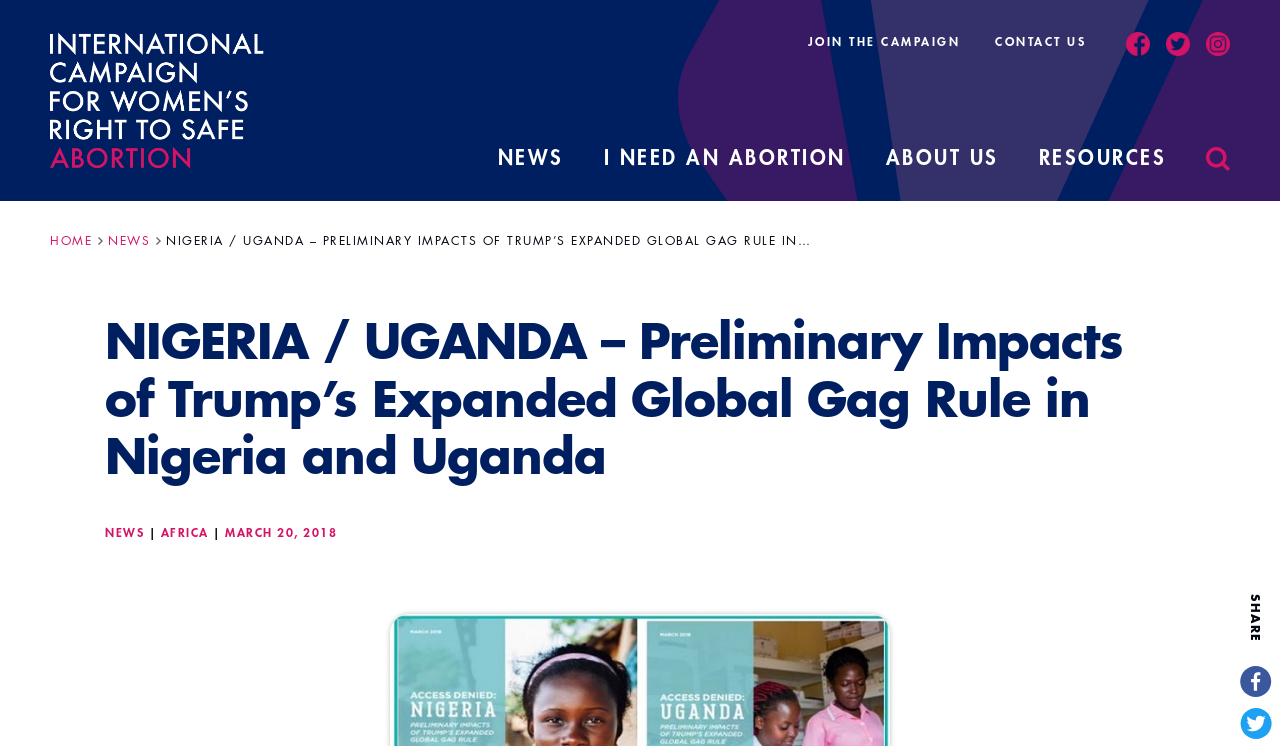Identify the first-level heading on the webpage and generate its text content.

NIGERIA / UGANDA – Preliminary Impacts of Trump’s Expanded Global Gag Rule in Nigeria and Uganda